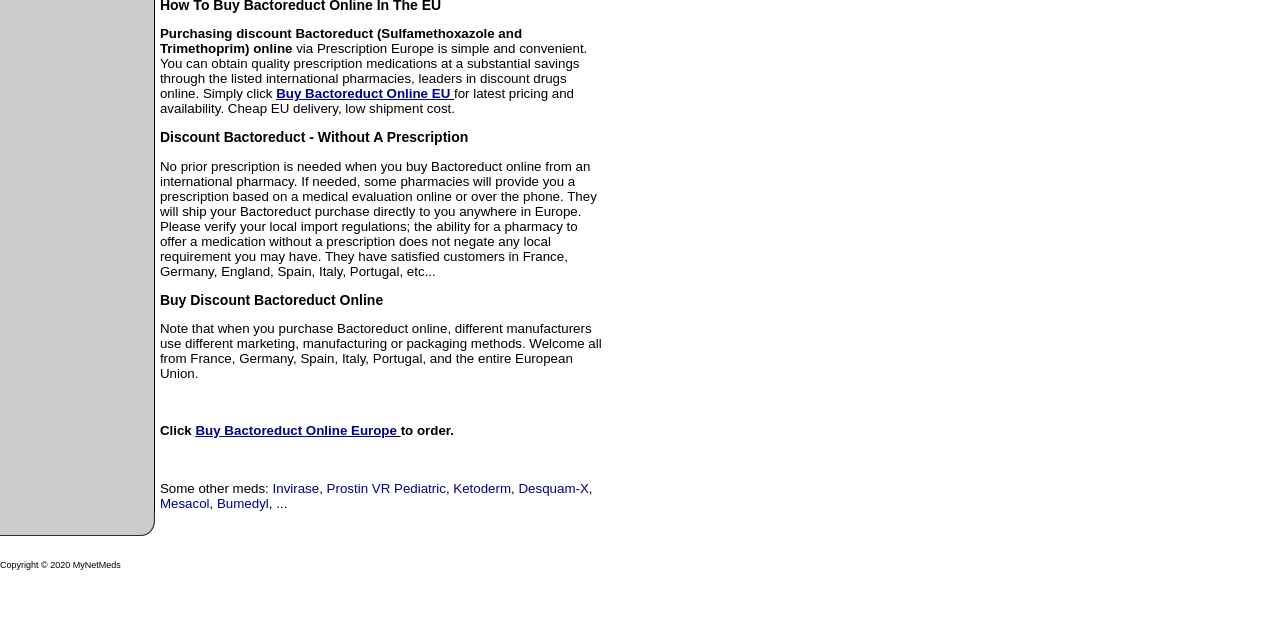Determine the bounding box for the UI element described here: "Buy Bactoreduct Online EU".

[0.216, 0.135, 0.352, 0.158]